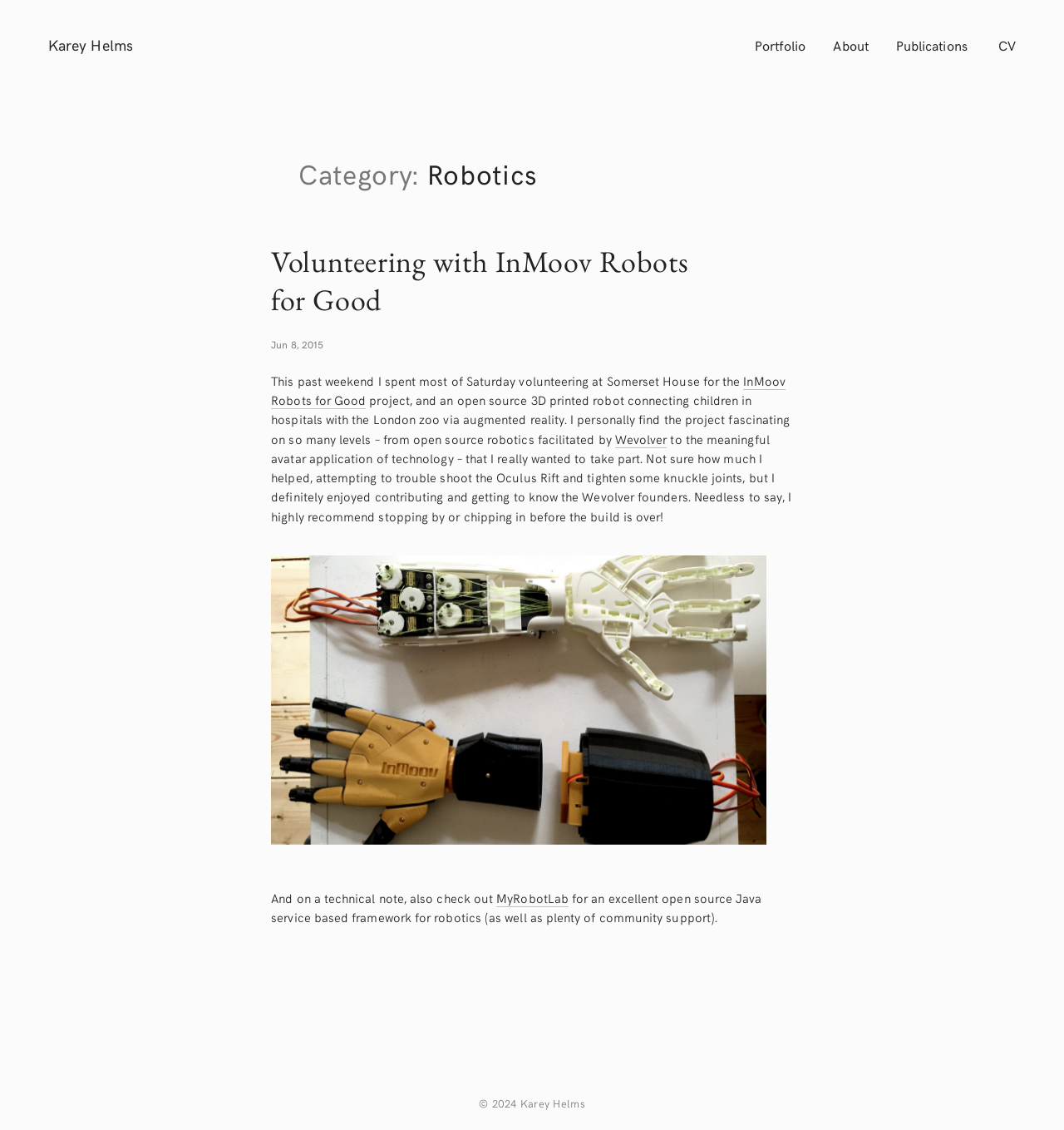From the element description Fuzzy.com, predict the bounding box coordinates of the UI element. The coordinates must be specified in the format (top-left x, top-left y, bottom-right x, bottom-right y) and should be within the 0 to 1 range.

None